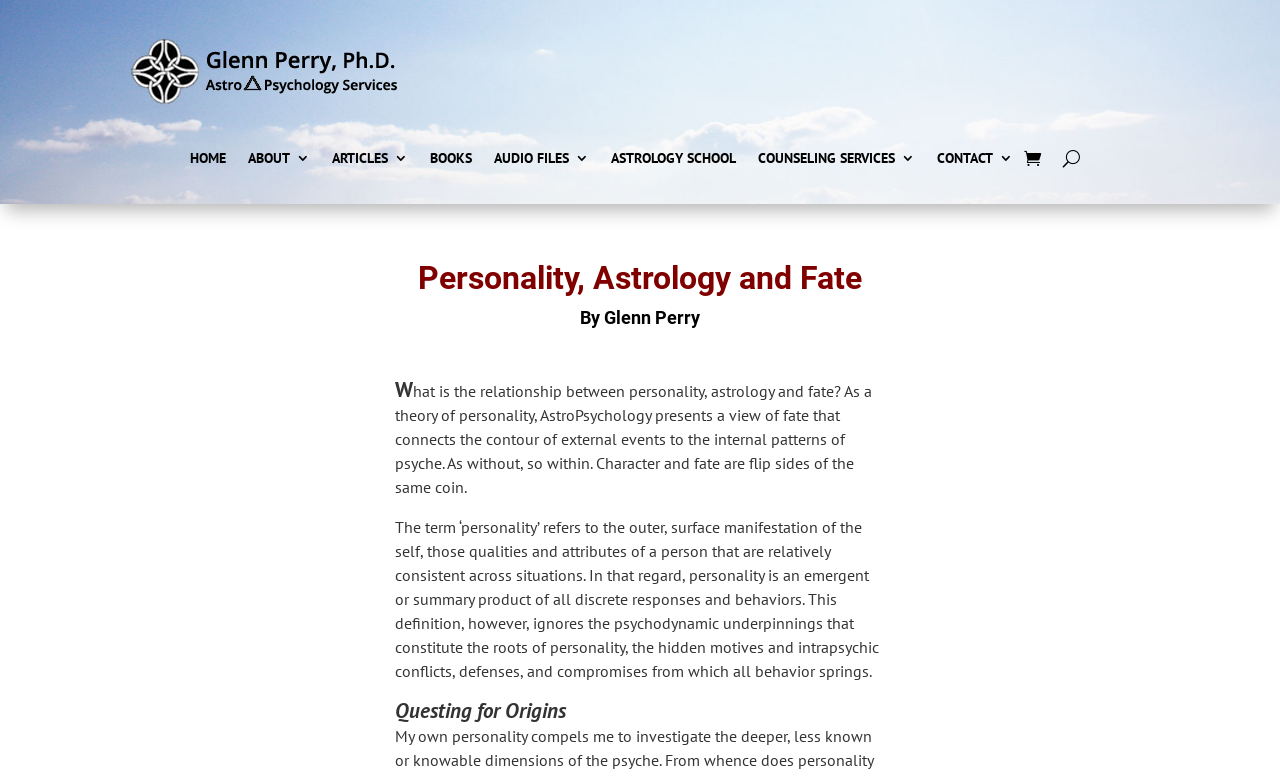Using the webpage screenshot and the element description AUDIO FILES, determine the bounding box coordinates. Specify the coordinates in the format (top-left x, top-left y, bottom-right x, bottom-right y) with values ranging from 0 to 1.

[0.386, 0.194, 0.46, 0.222]